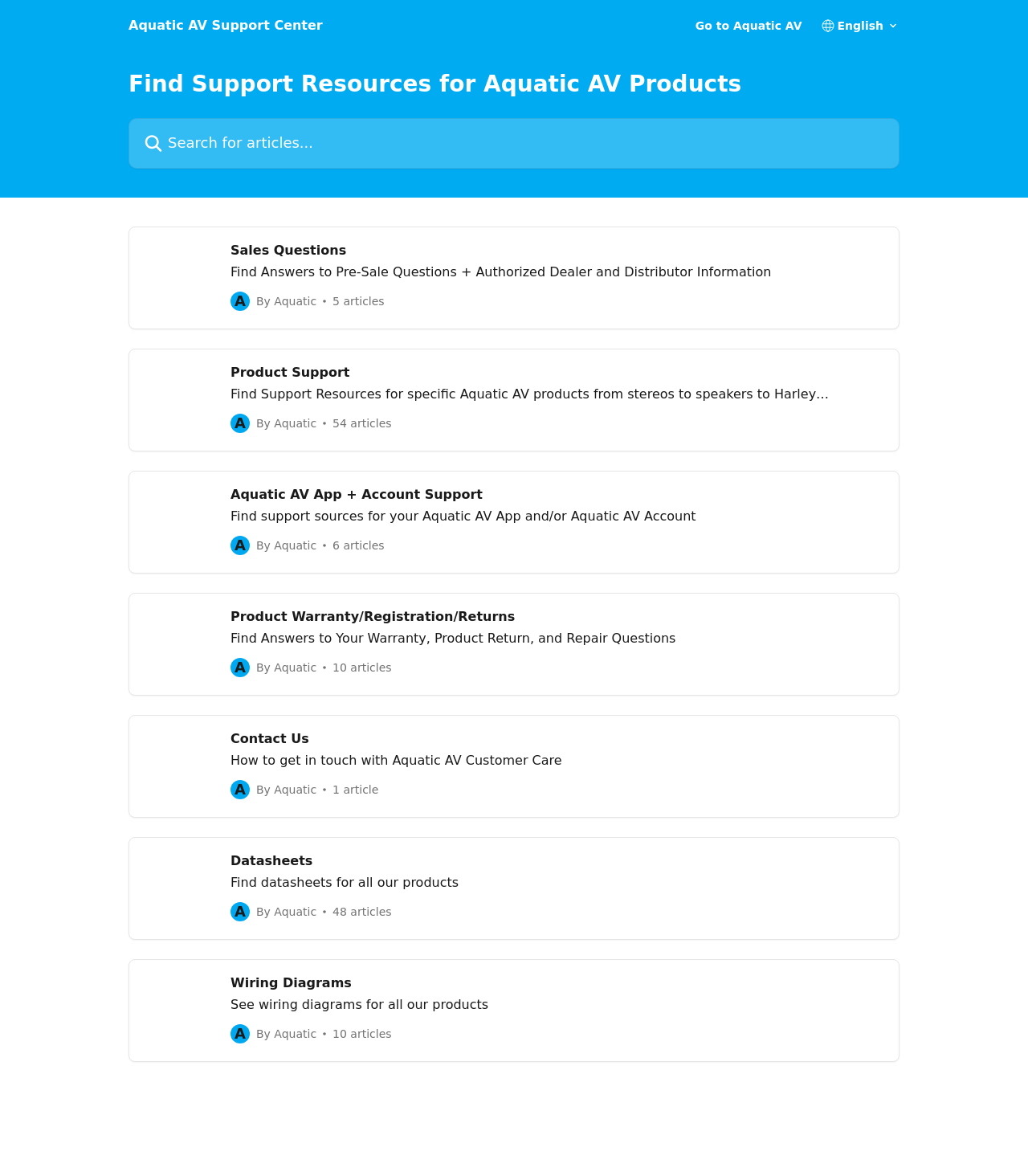From the details in the image, provide a thorough response to the question: What is the purpose of the search box?

The search box is located below the heading 'Find Support Resources for Aquatic AV Products' and has a placeholder text 'Search for articles...'. This suggests that the search box is intended for users to search for articles related to Aquatic AV products.